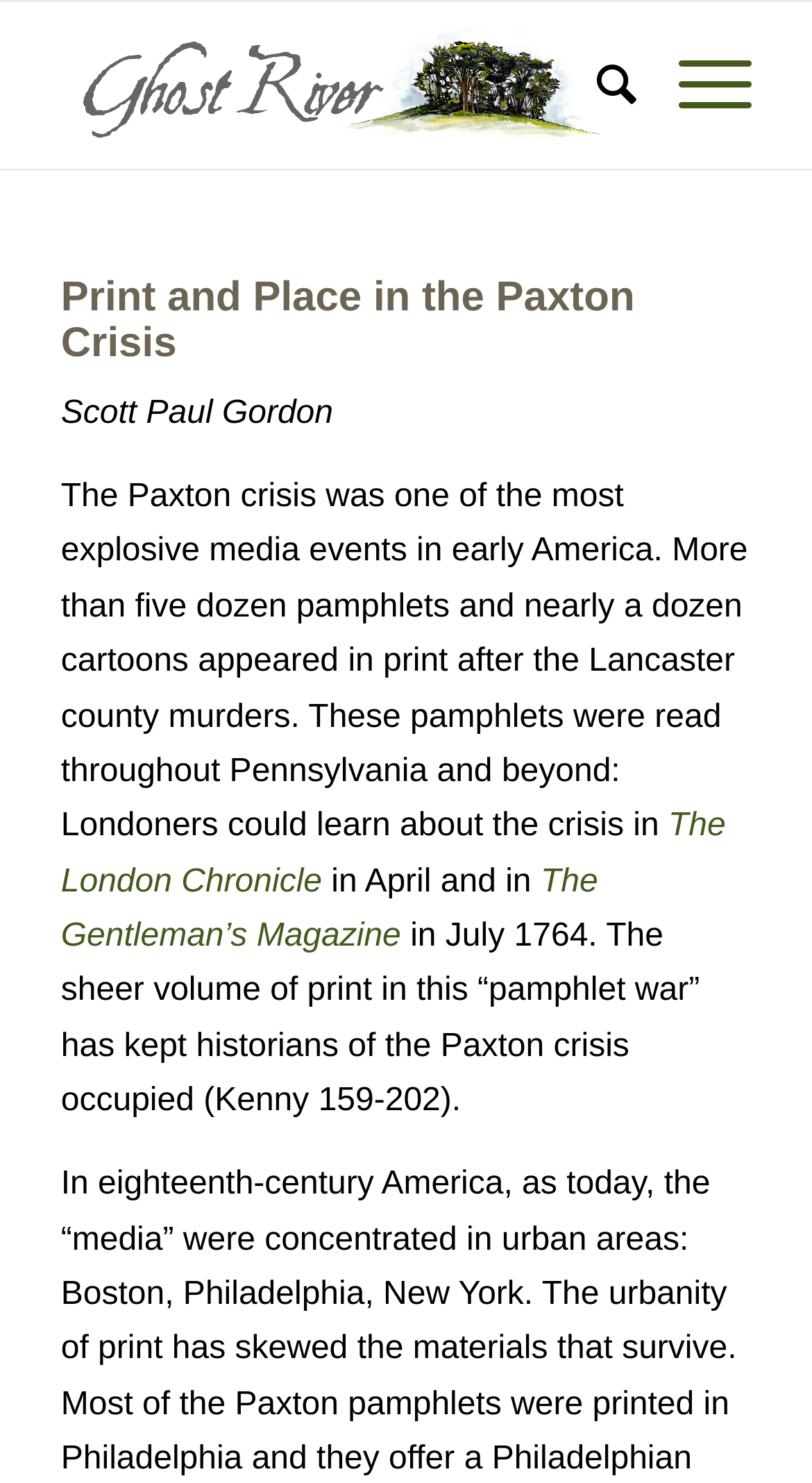Using the provided description The London Chronicle, find the bounding box coordinates for the UI element. Provide the coordinates in (top-left x, top-left y, bottom-right x, bottom-right y) format, ensuring all values are between 0 and 1.

[0.075, 0.545, 0.894, 0.606]